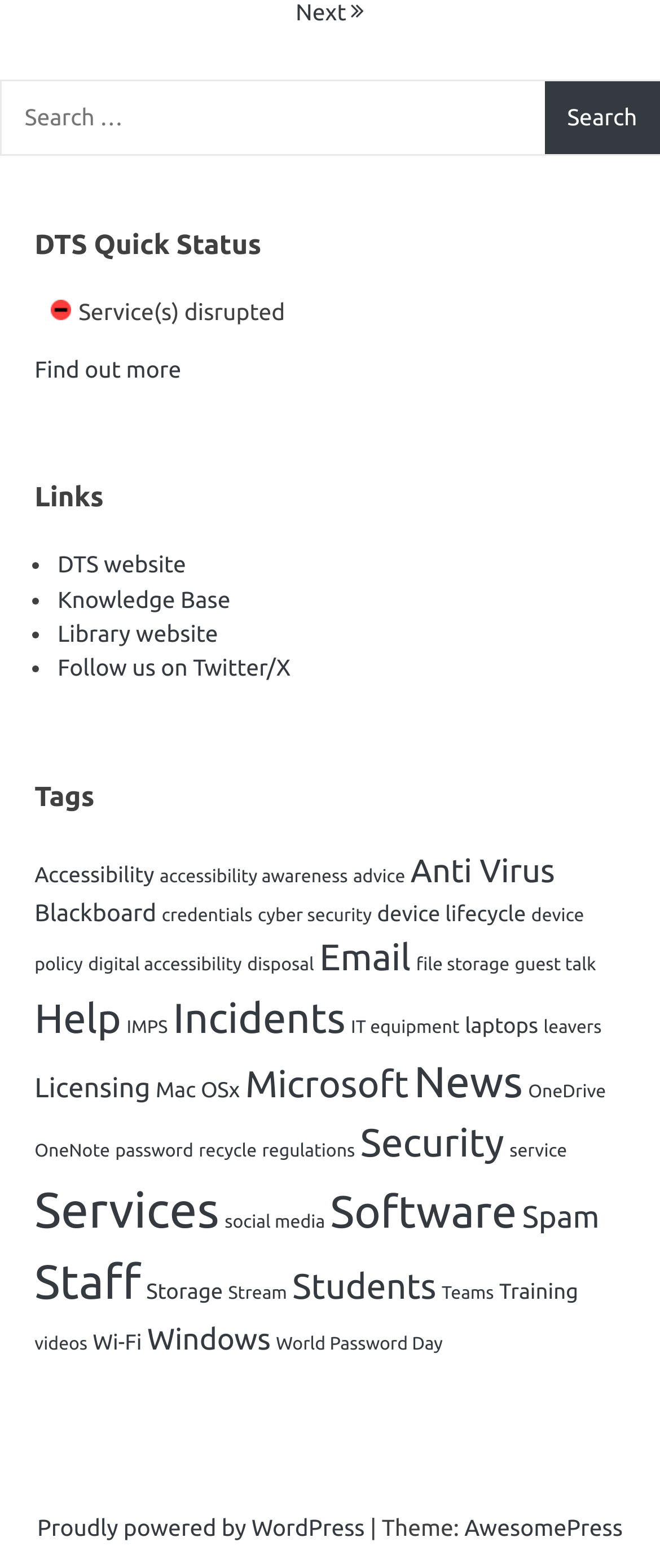Determine the bounding box coordinates of the clickable element necessary to fulfill the instruction: "Share on Facebook". Provide the coordinates as four float numbers within the 0 to 1 range, i.e., [left, top, right, bottom].

None